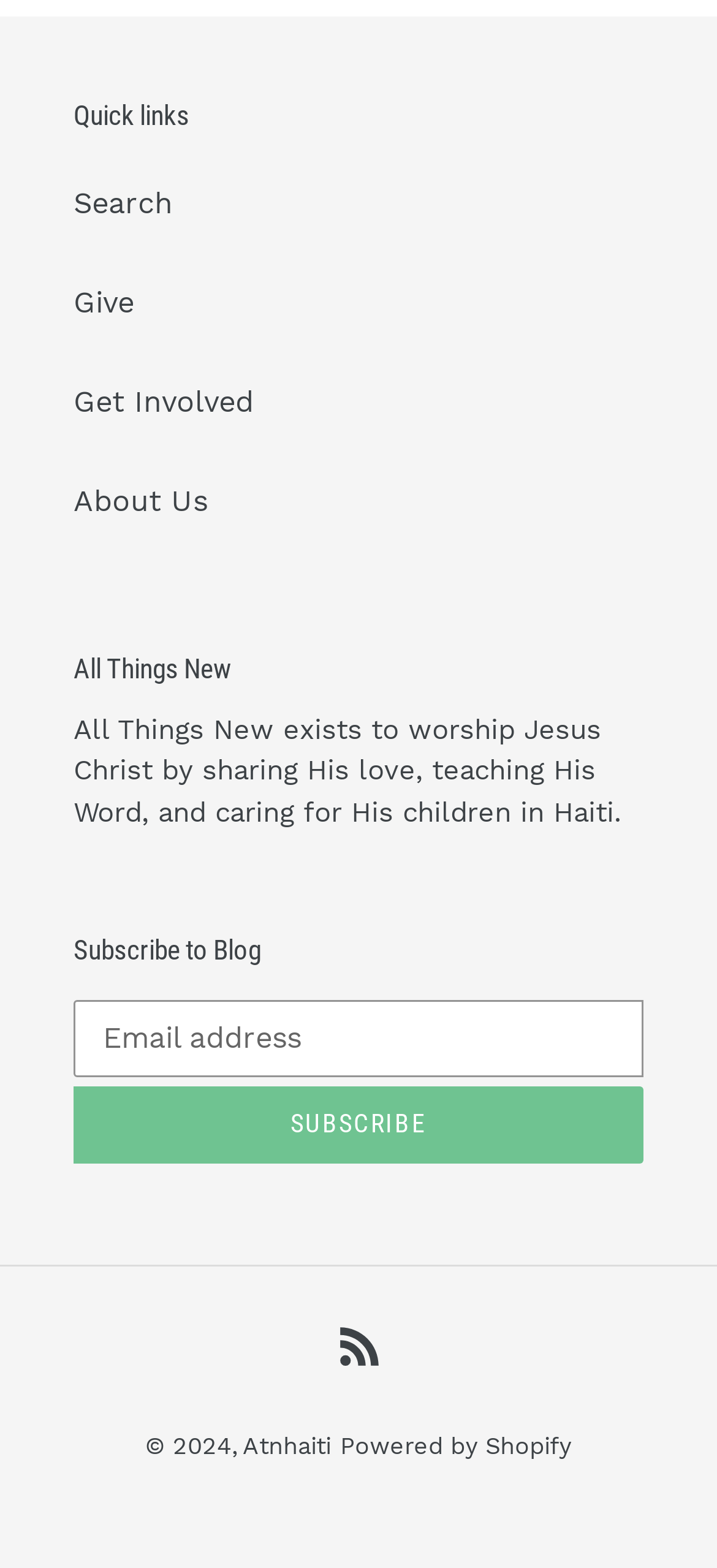Could you determine the bounding box coordinates of the clickable element to complete the instruction: "Subscribe to the blog"? Provide the coordinates as four float numbers between 0 and 1, i.e., [left, top, right, bottom].

[0.103, 0.692, 0.897, 0.742]